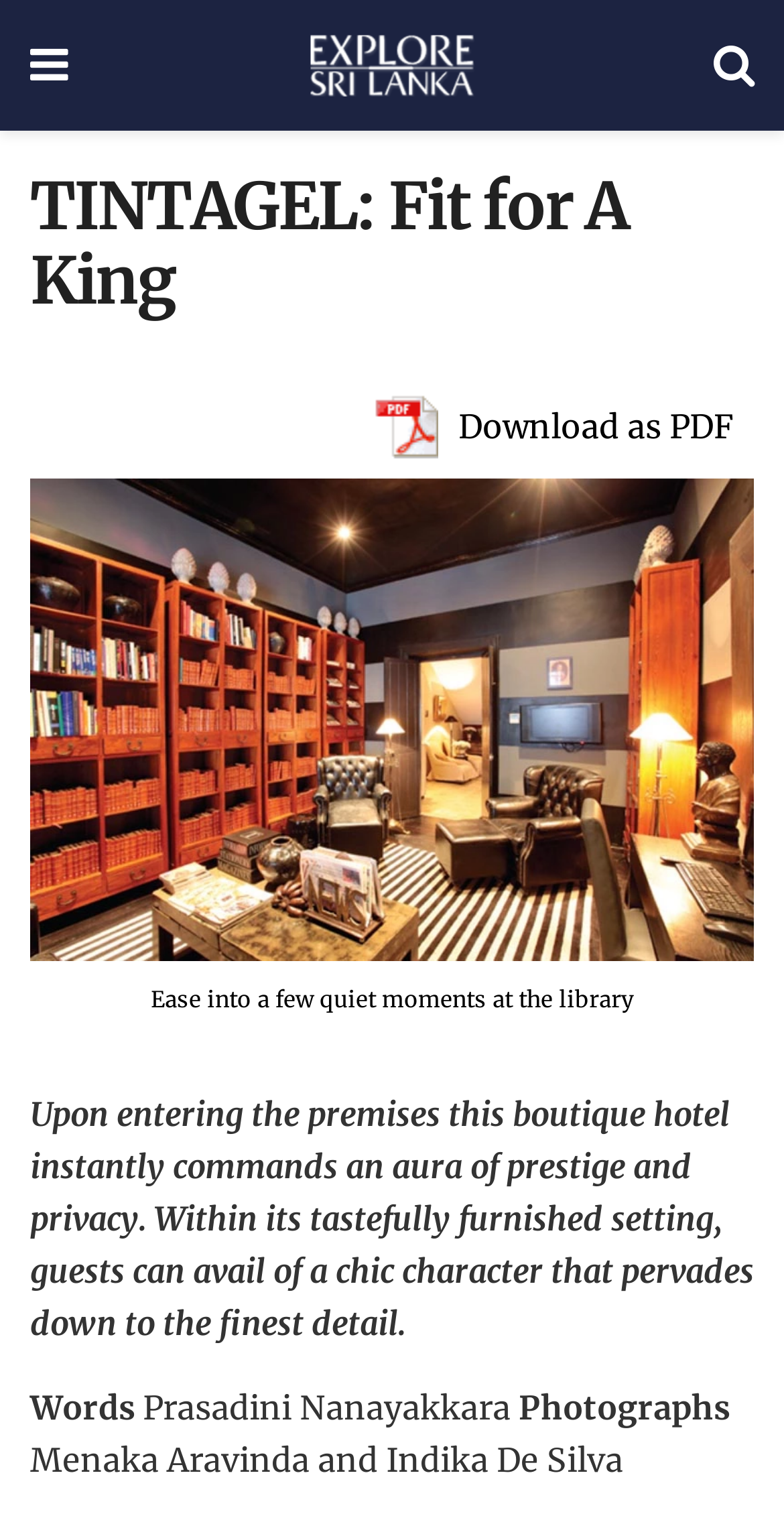What is the name of the boutique hotel?
Please use the image to provide a one-word or short phrase answer.

TINTAGEL